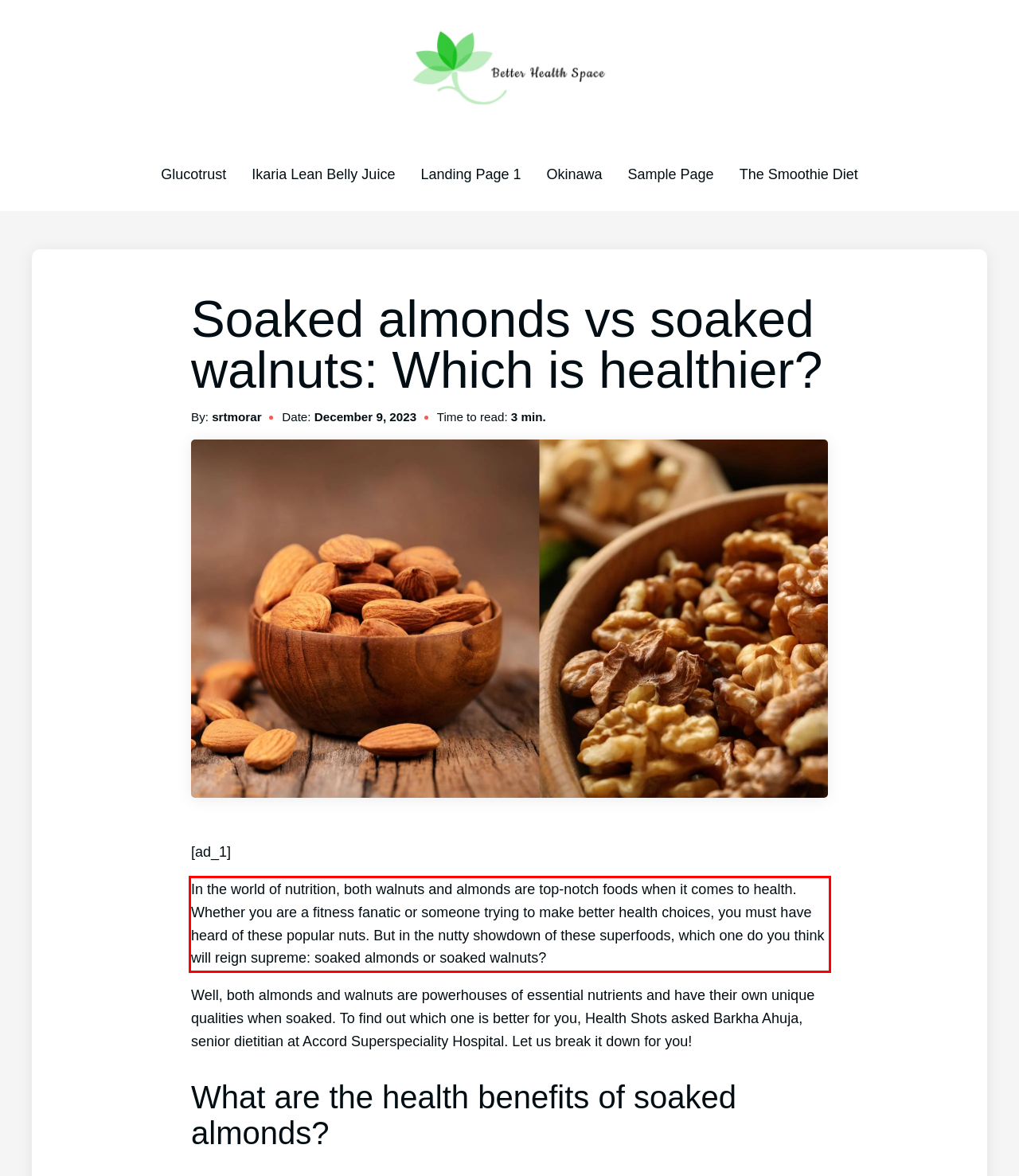Please identify and extract the text content from the UI element encased in a red bounding box on the provided webpage screenshot.

In the world of nutrition, both walnuts and almonds are top-notch foods when it comes to health. Whether you are a fitness fanatic or someone trying to make better health choices, you must have heard of these popular nuts. But in the nutty showdown of these superfoods, which one do you think will reign supreme: soaked almonds or soaked walnuts?